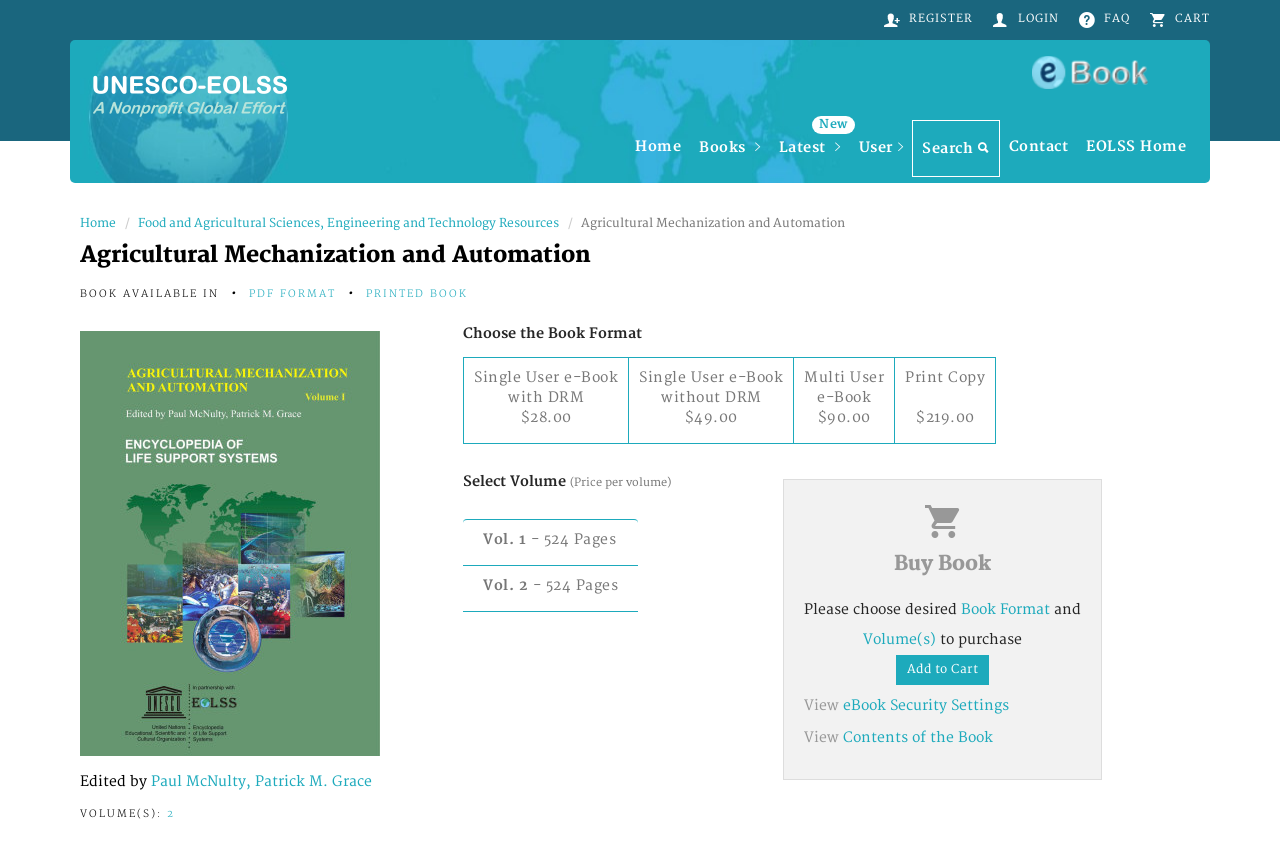Pinpoint the bounding box coordinates of the area that must be clicked to complete this instruction: "register".

[0.691, 0.009, 0.76, 0.039]